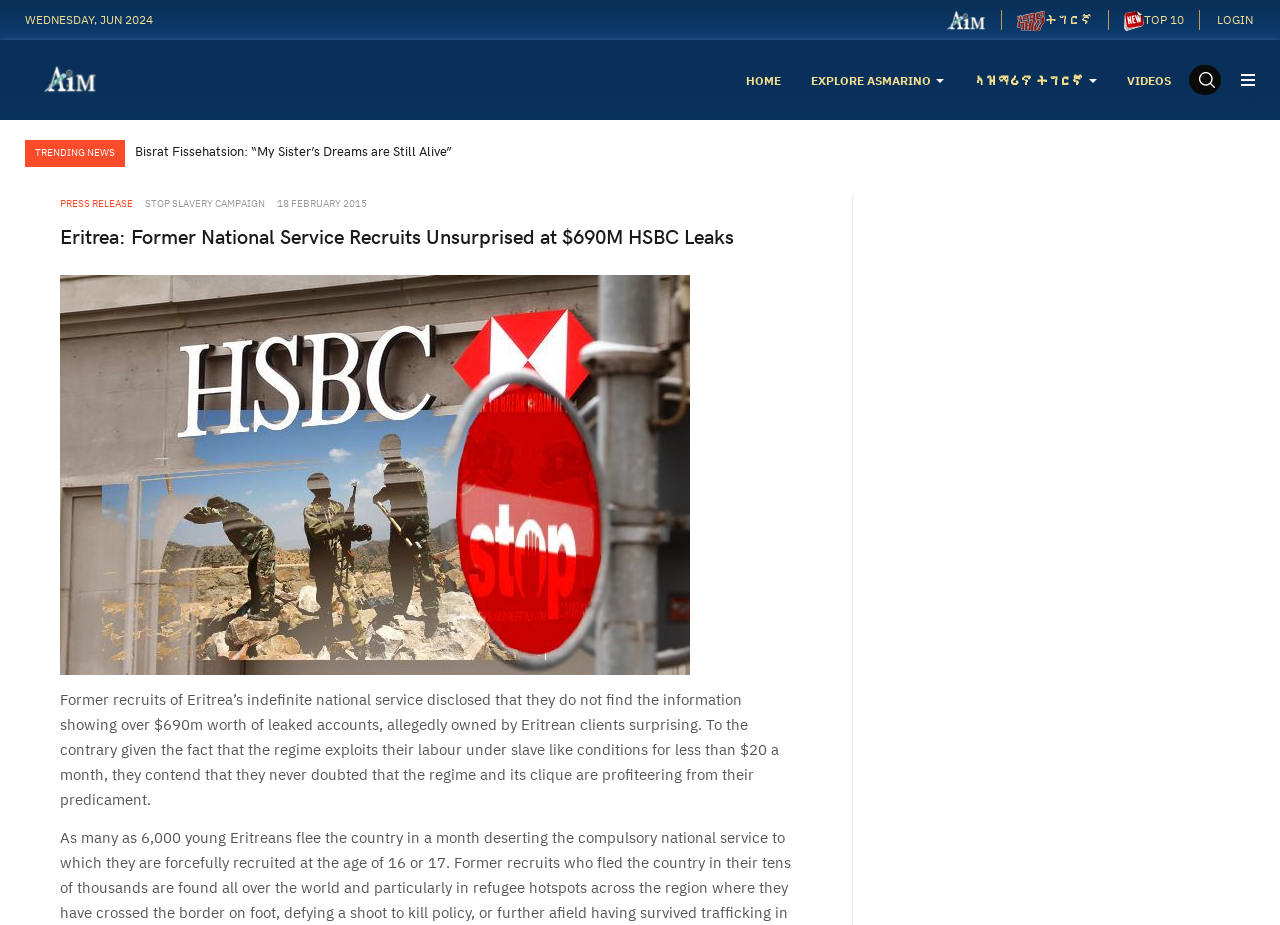Using the webpage screenshot, locate the HTML element that fits the following description and provide its bounding box: "aria-label="Advertisement" name="aswift_1" title="Advertisement"".

[0.714, 0.226, 0.976, 0.528]